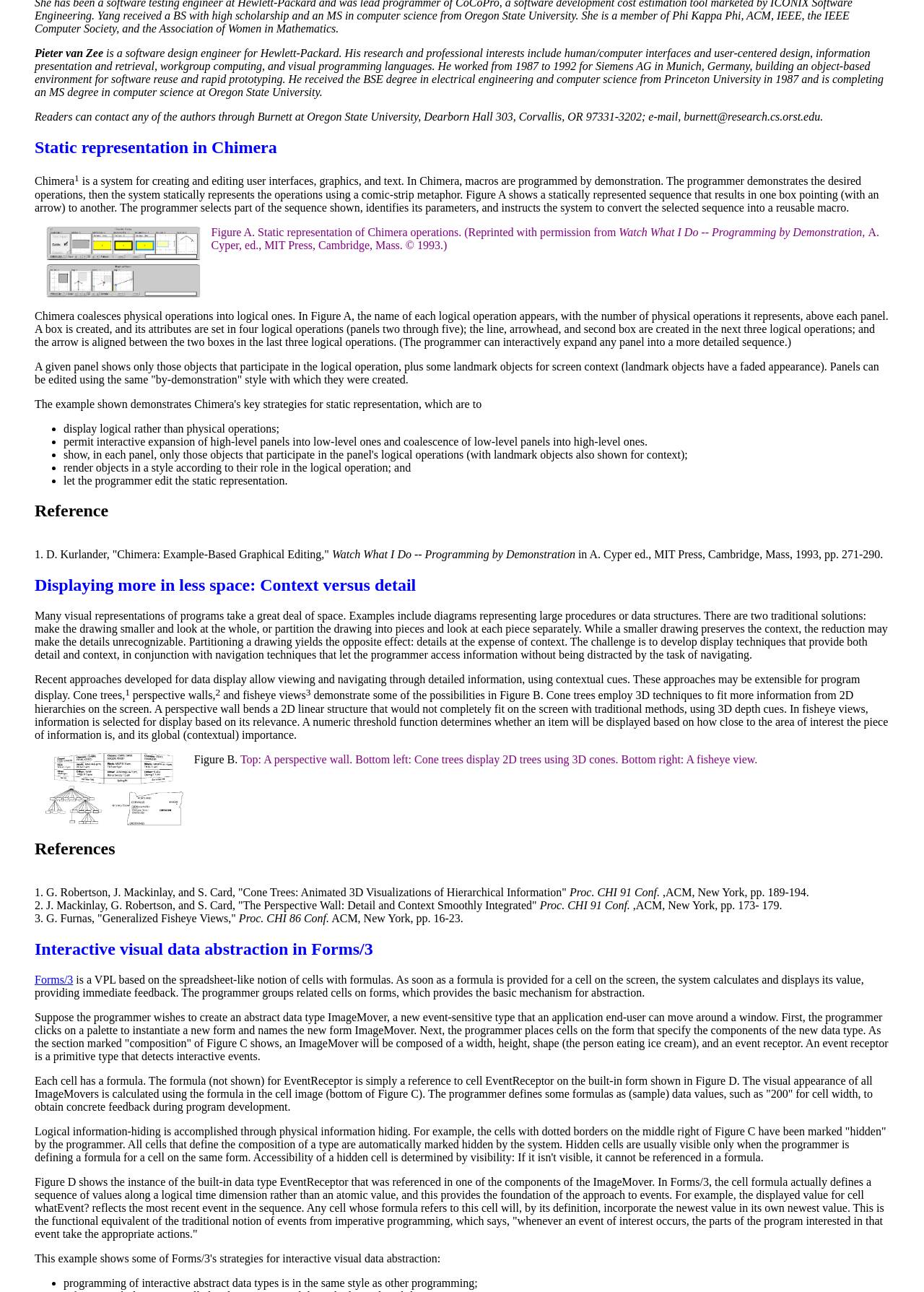Using the description: "Chimera", identify the bounding box of the corresponding UI element in the screenshot.

[0.038, 0.136, 0.081, 0.145]